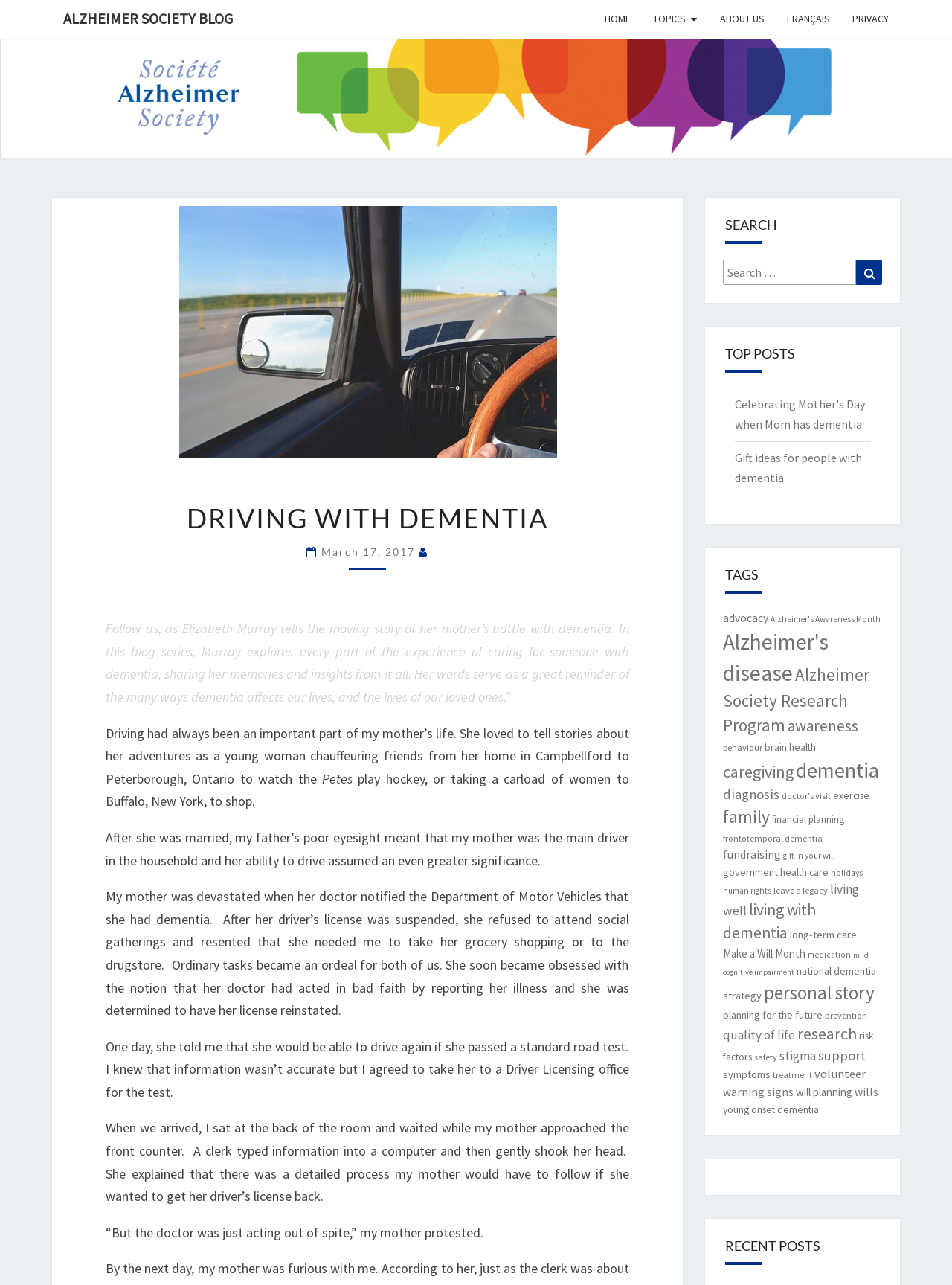Describe the entire webpage, focusing on both content and design.

The webpage is a blog post titled "Driving with Dementia" on the Alzheimer Society Blog. At the top of the page, there is a navigation menu with links to "HOME", "TOPICS", "ABOUT US", "FRANÇAIS", "PRIVACY", and "ALZHEIMER SOCIETY BLOG". Below the navigation menu, there is a heading that reads "ALZHEIMER SOCIETY BLOG" followed by a subheading that reads "Driving with Dementia".

The main content of the page is a blog post written by Elizabeth Murray, which tells the story of her mother's battle with dementia. The post is divided into several paragraphs, with the first paragraph introducing the topic and subsequent paragraphs sharing Murray's memories and insights about her mother's experience with dementia.

To the right of the main content, there is a sidebar with several sections. The first section is a search bar with a heading that reads "SEARCH". Below the search bar, there is a section titled "TOP POSTS" with links to several popular blog posts. Further down, there is a section titled "TAGS" with links to various topics related to Alzheimer's disease and dementia.

At the bottom of the page, there is a section titled "RECENT POSTS" with no links or content. The page has a clean and simple layout, with a focus on the blog post and related content.